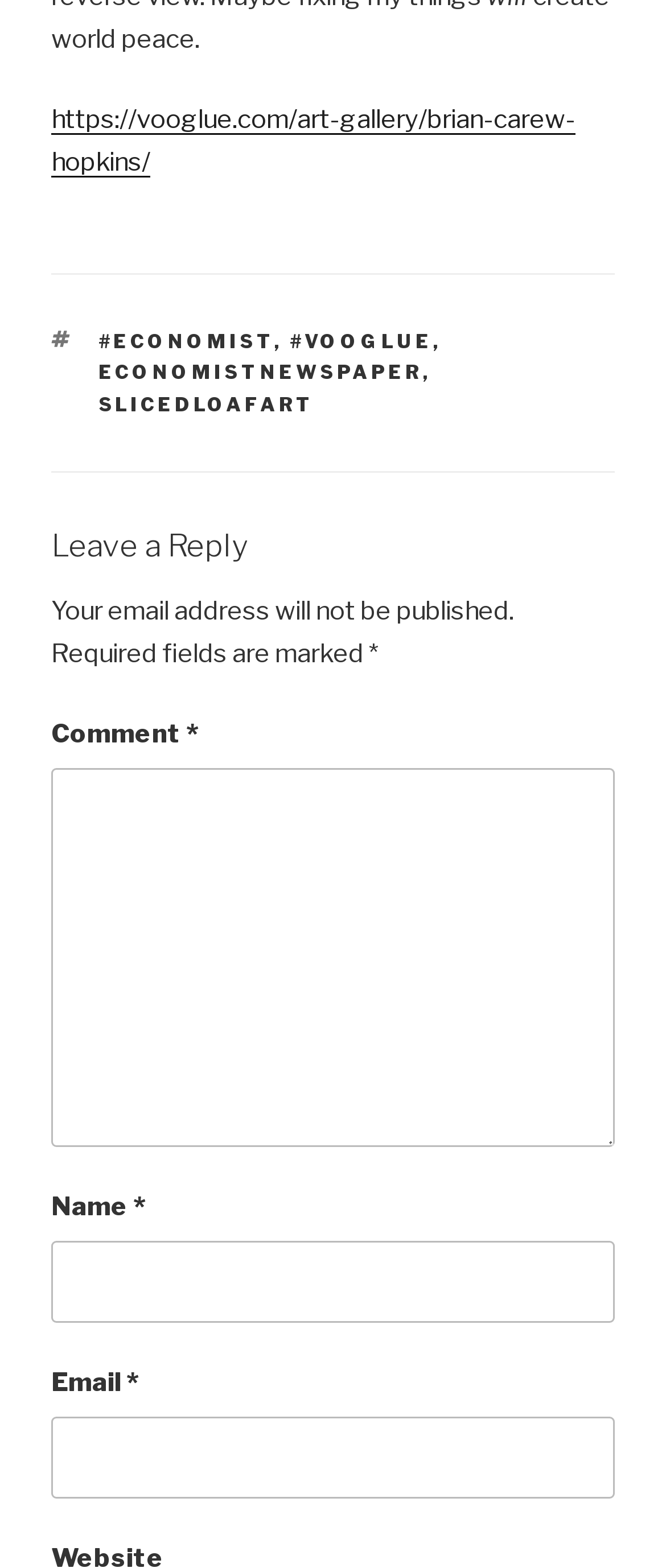Locate the bounding box coordinates of the clickable part needed for the task: "Enter your name".

[0.077, 0.792, 0.923, 0.844]